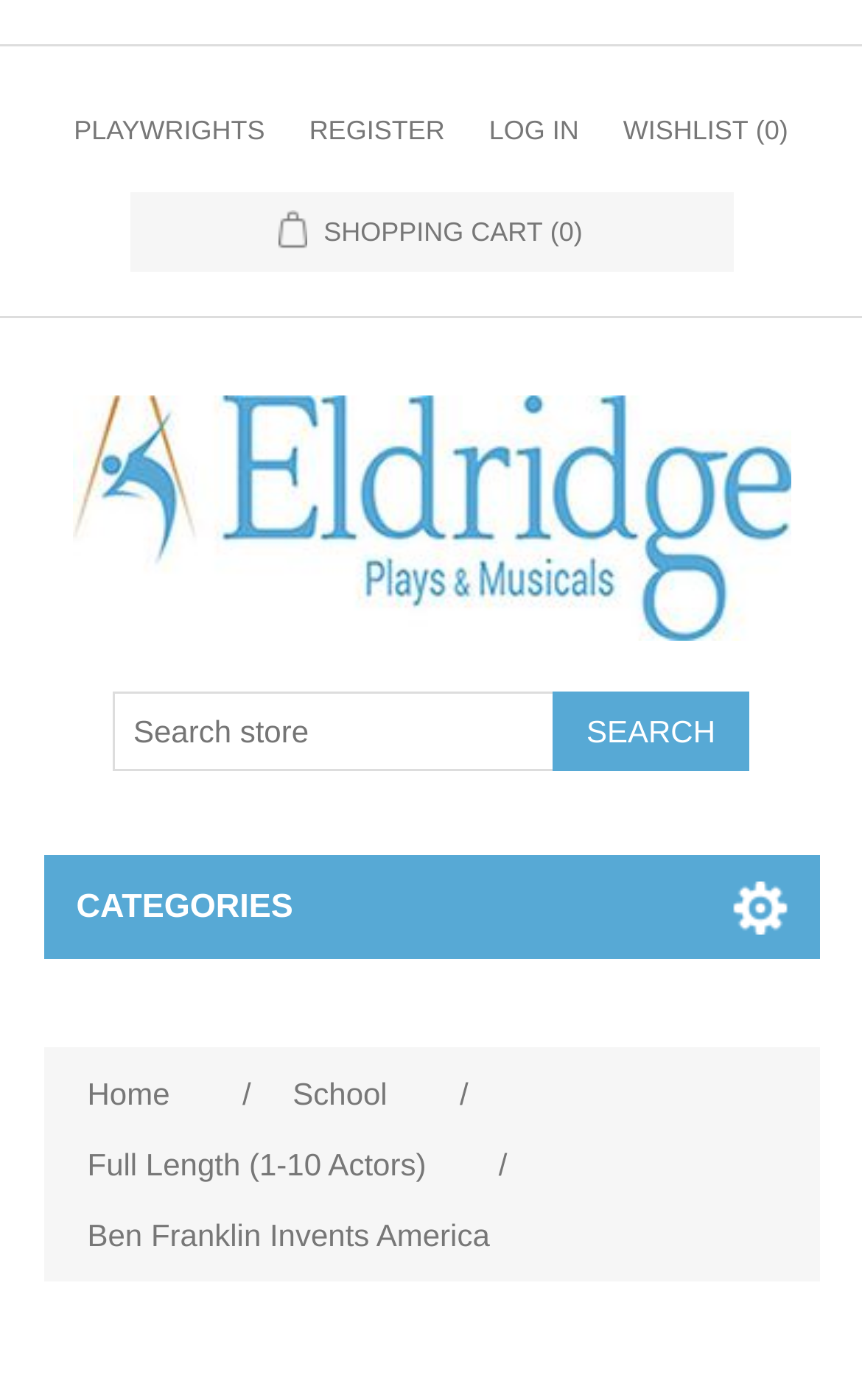What is the headline of the webpage?

Ben Franklin Invents America